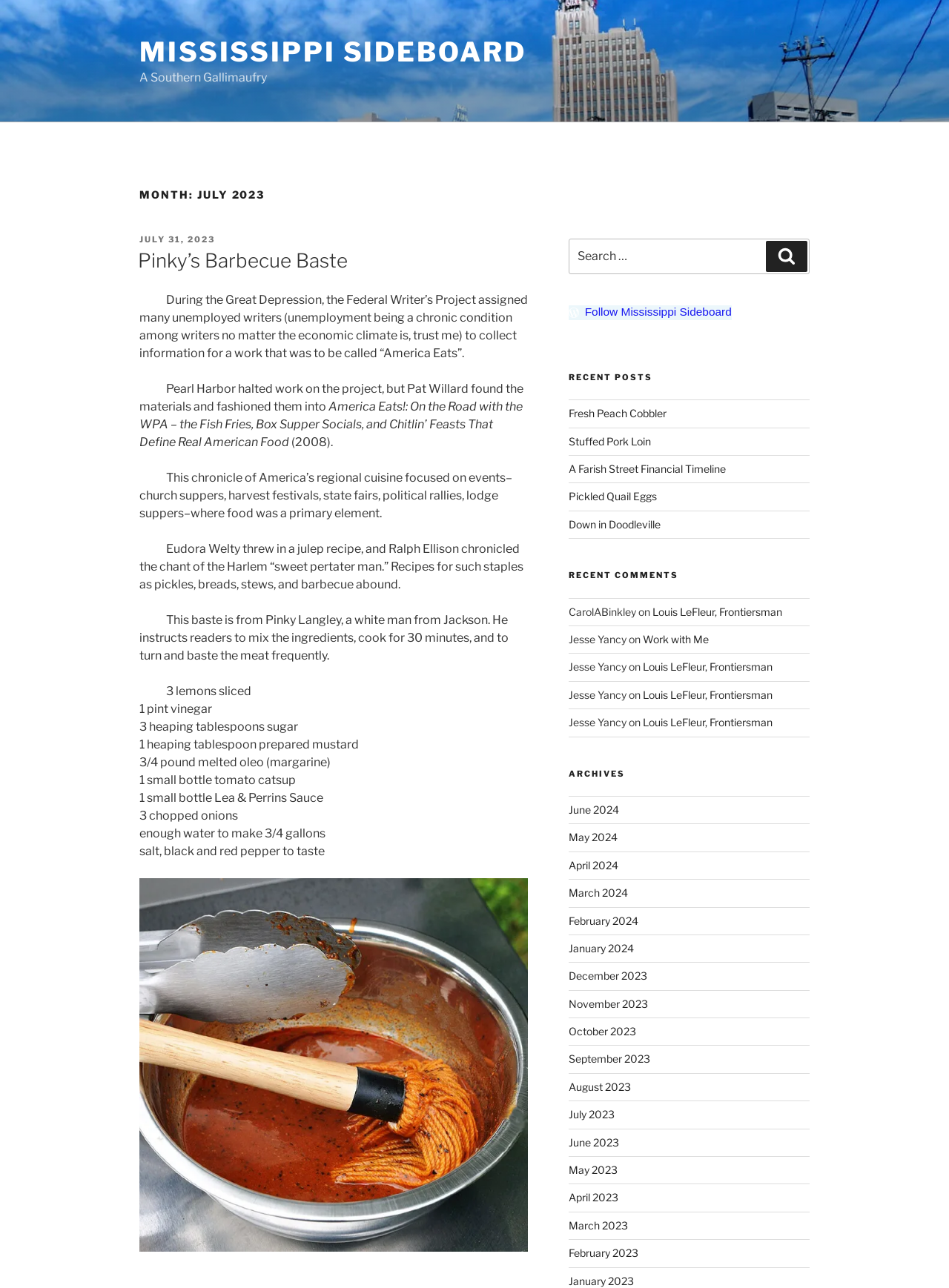Locate the bounding box coordinates of the element I should click to achieve the following instruction: "View archives for July 2023".

[0.599, 0.86, 0.647, 0.87]